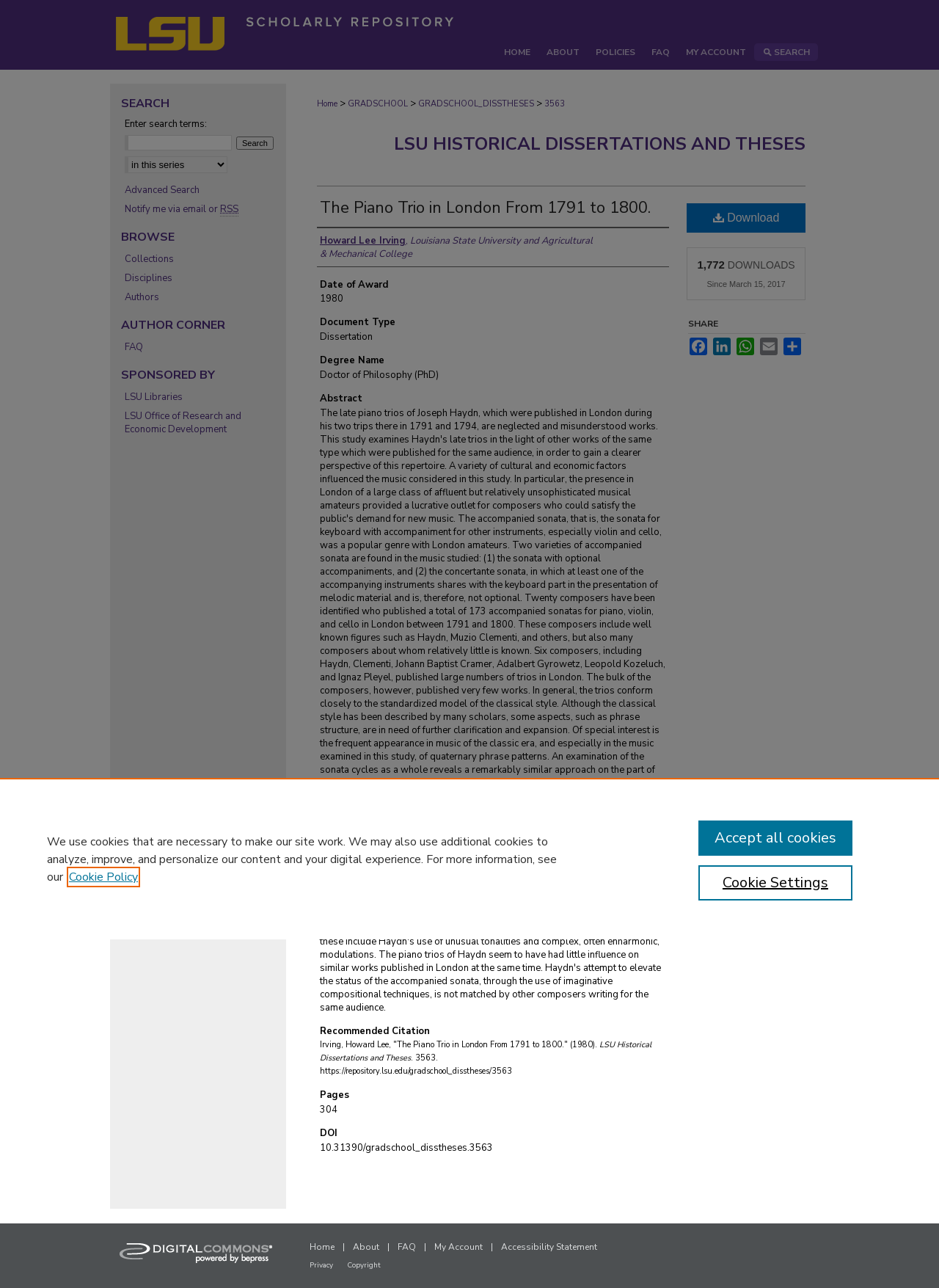Could you highlight the region that needs to be clicked to execute the instruction: "Learn more about supporting Willow"?

None